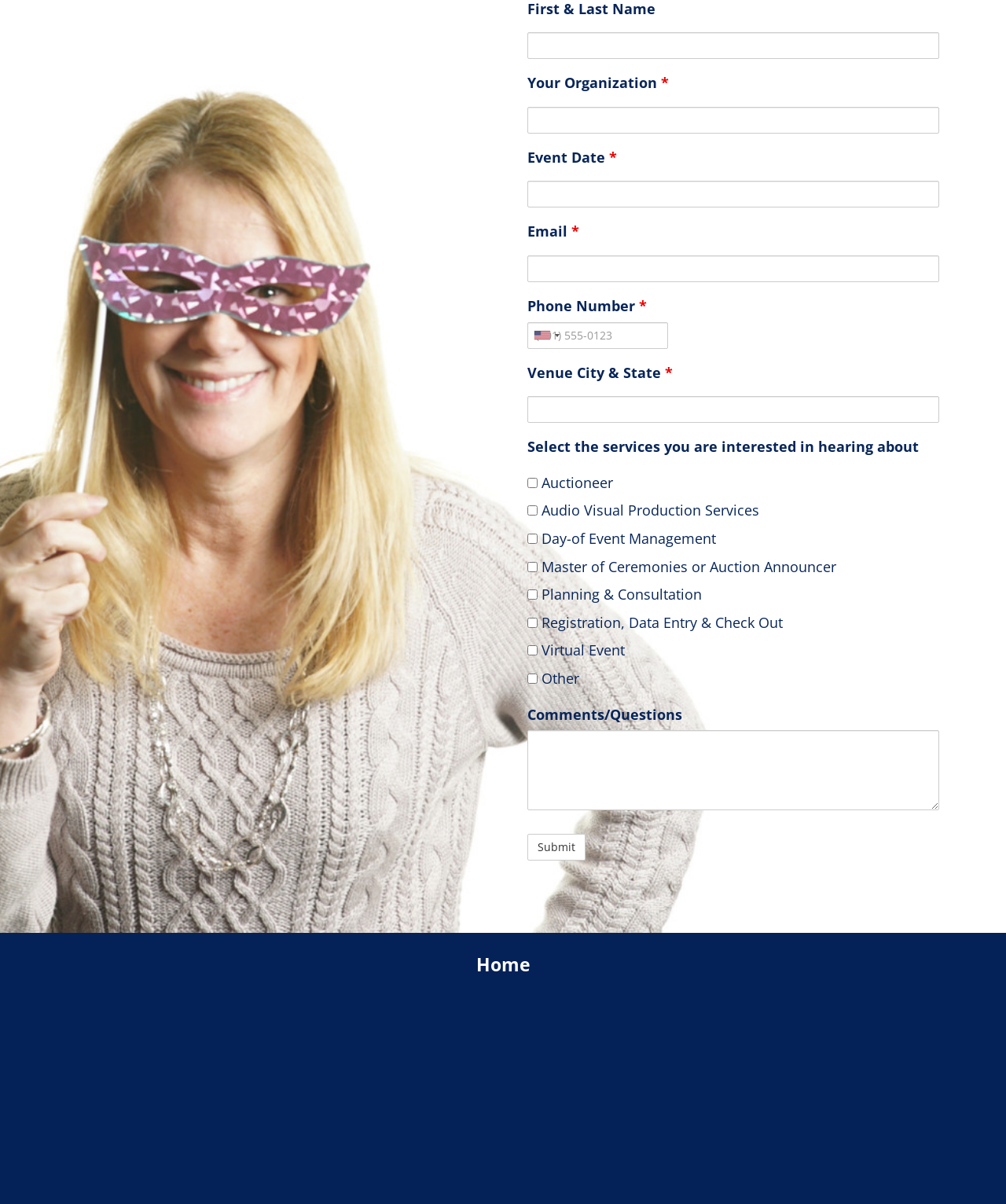Specify the bounding box coordinates of the element's region that should be clicked to achieve the following instruction: "Click Submit". The bounding box coordinates consist of four float numbers between 0 and 1, in the format [left, top, right, bottom].

[0.524, 0.693, 0.582, 0.715]